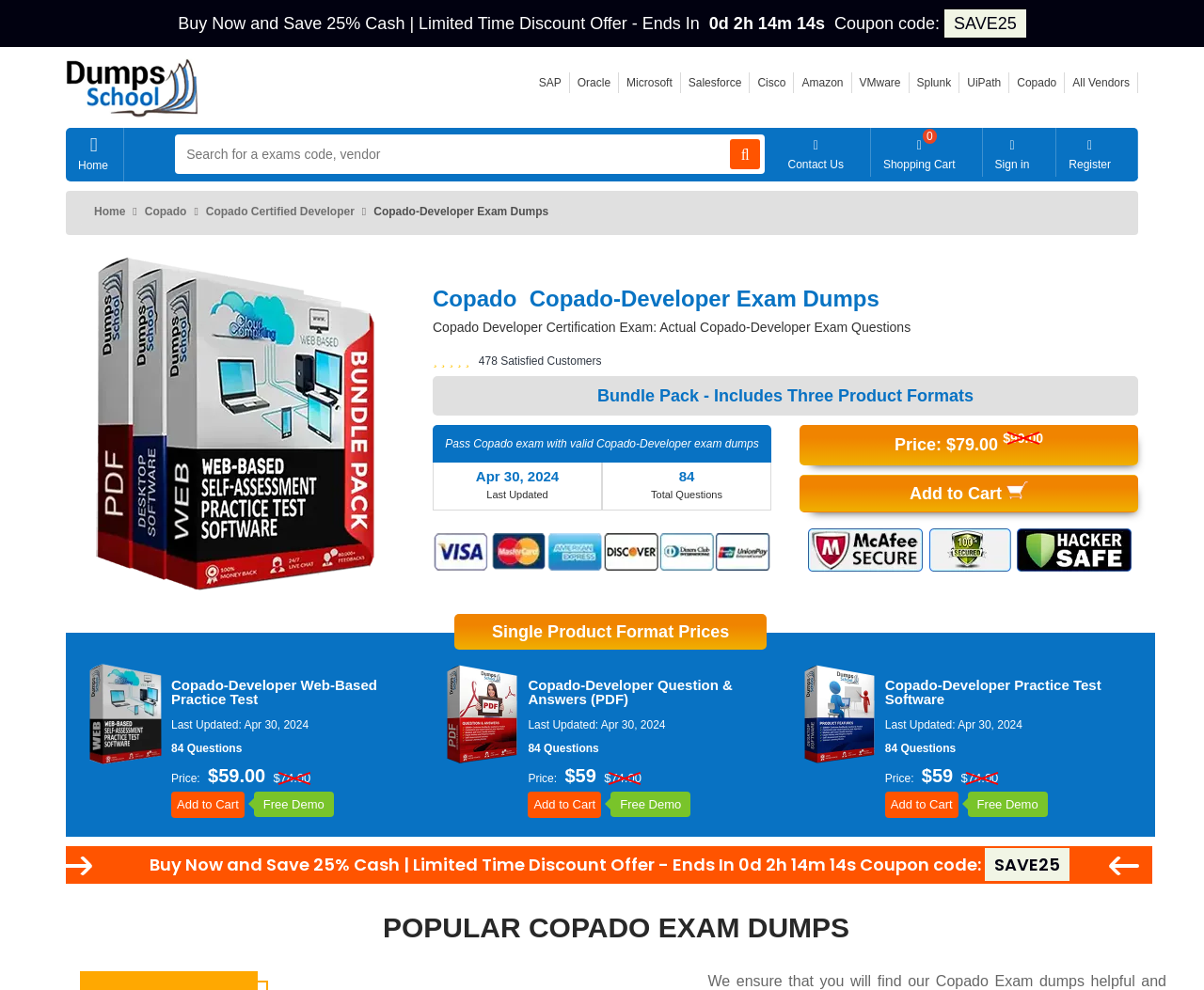Locate the bounding box coordinates of the element I should click to achieve the following instruction: "Add Copado-Developer Exam Dumps to cart".

[0.664, 0.479, 0.945, 0.518]